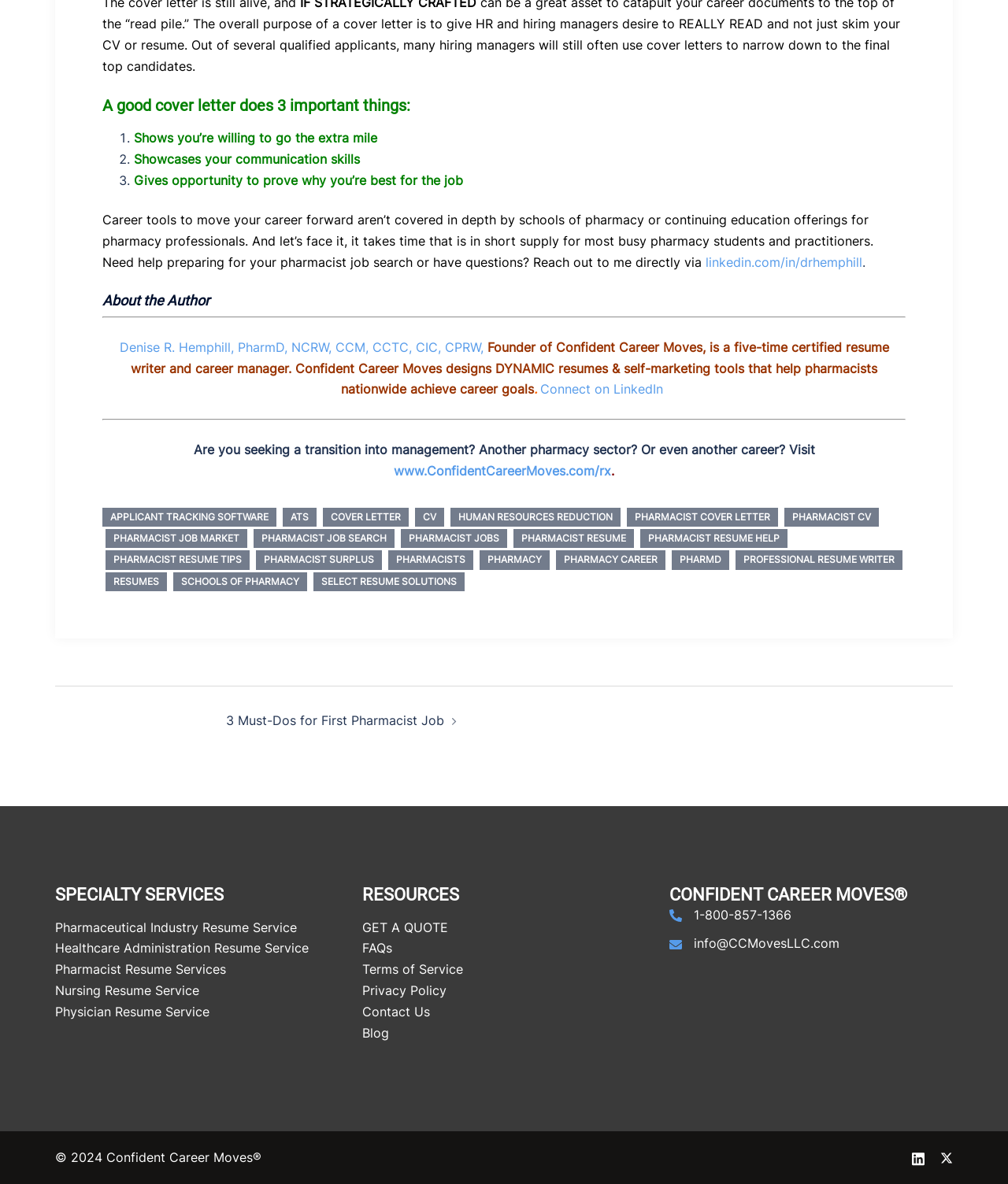Identify the bounding box for the described UI element. Provide the coordinates in (top-left x, top-left y, bottom-right x, bottom-right y) format with values ranging from 0 to 1: Healthcare Administration Resume Service

[0.055, 0.794, 0.306, 0.807]